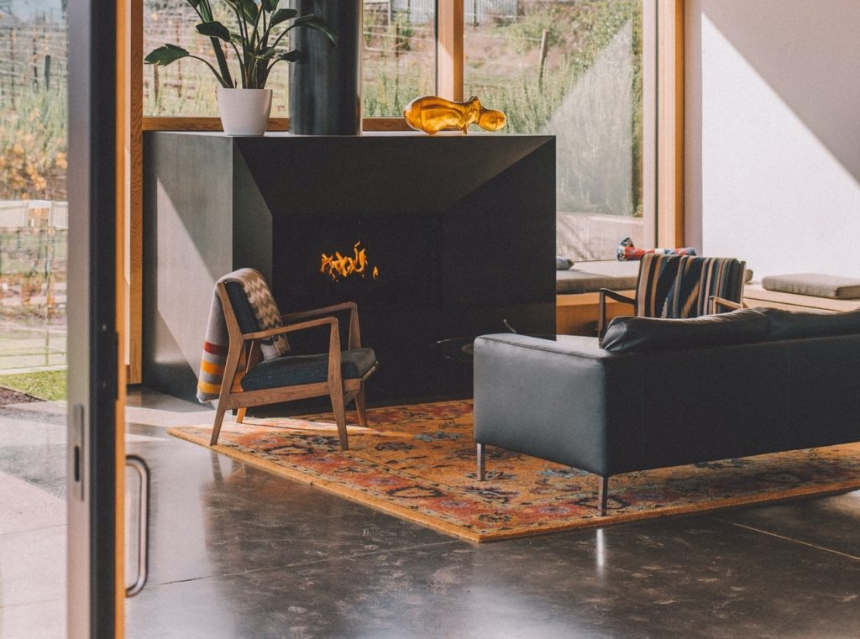Using the information in the image, give a detailed answer to the following question: What is positioned atop the fireplace?

According to the caption, a 'decorative golden sculpture' is positioned atop the fireplace, adding to the overall aesthetic of the room.